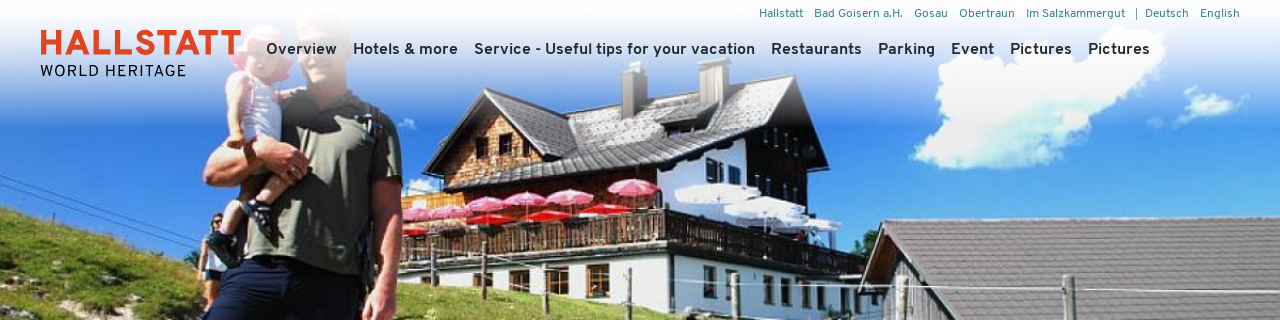Give a comprehensive caption that covers the entire image content.

The image showcases the Gablonzerhütte, a charming mountain hut nestled in the heart of the Dachstein Salzkammergut region in Austria. With a stunning backdrop of verdant hills and a clear blue sky, this popular destination attracts hikers, climbers, and sunbathers alike. The hut is adorned with vibrant red umbrellas, inviting visitors to relax and enjoy the breathtaking views. In the foreground, a man holds a child, embodying the family-friendly atmosphere of the area. The Gablonzerhütte serves traditional Austrian cuisine, providing a perfect retreat after exploring the beautiful surroundings. It stands as a testament to the region's hospitality and natural beauty, making it an ideal spot for anyone seeking adventure and relaxation in the great outdoors.